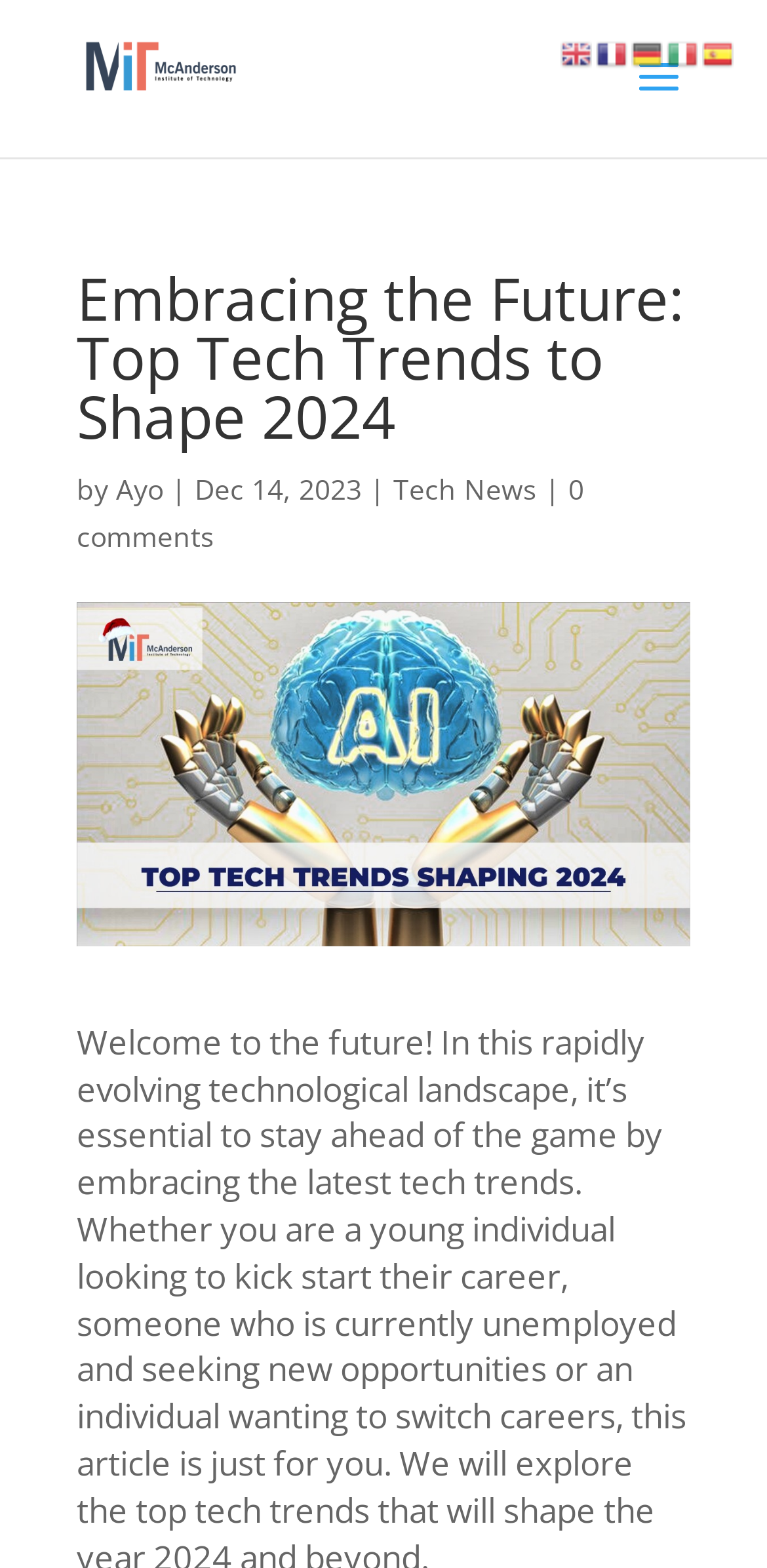Could you provide the bounding box coordinates for the portion of the screen to click to complete this instruction: "View Tech News"?

[0.513, 0.3, 0.7, 0.324]